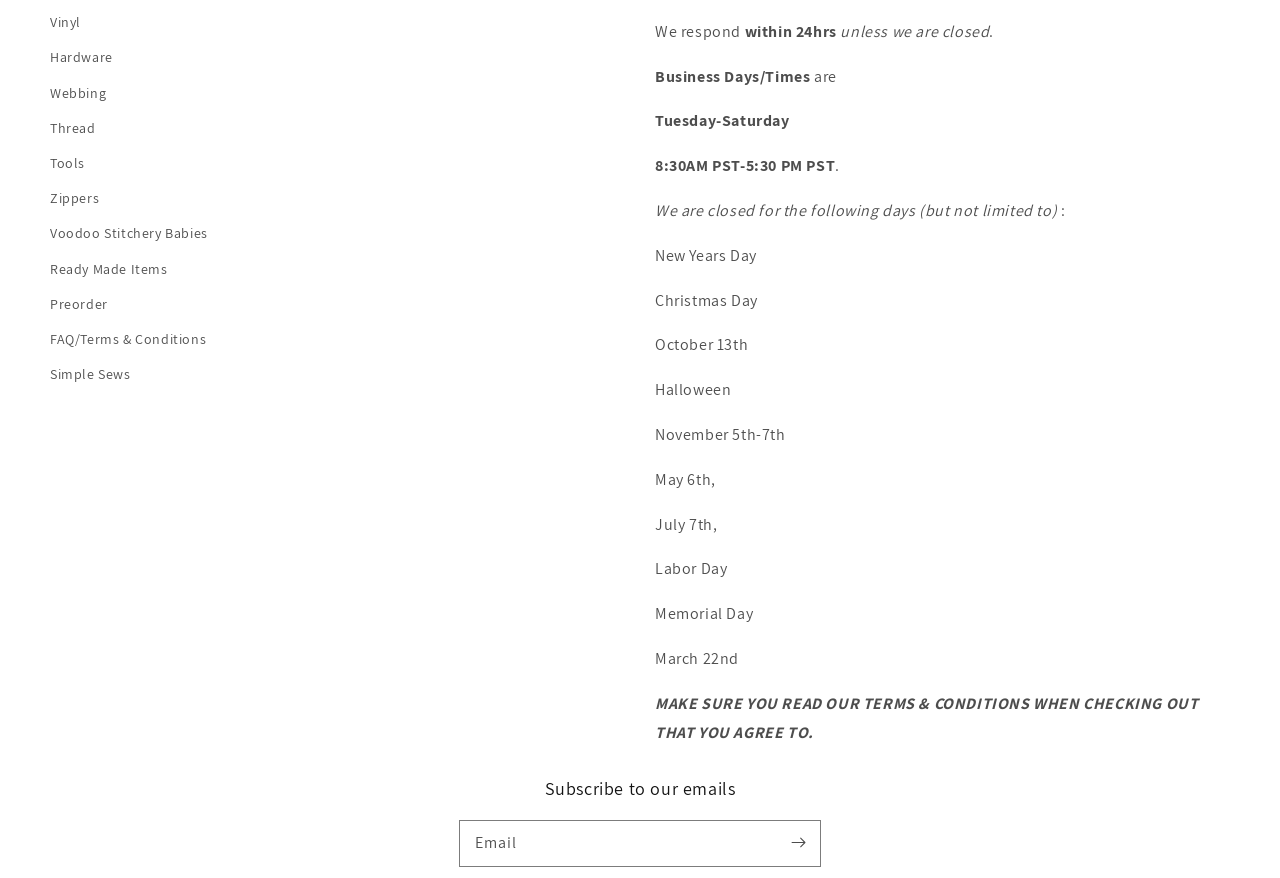What is the purpose of the textbox at the bottom of the webpage?
Analyze the screenshot and provide a detailed answer to the question.

The textbox at the bottom of the webpage is labeled as 'Email' and is required, which suggests that it is used to subscribe to emails. This is further supported by the heading 'Subscribe to our emails' above the textbox with a bounding box coordinate of [0.039, 0.885, 0.961, 0.912].